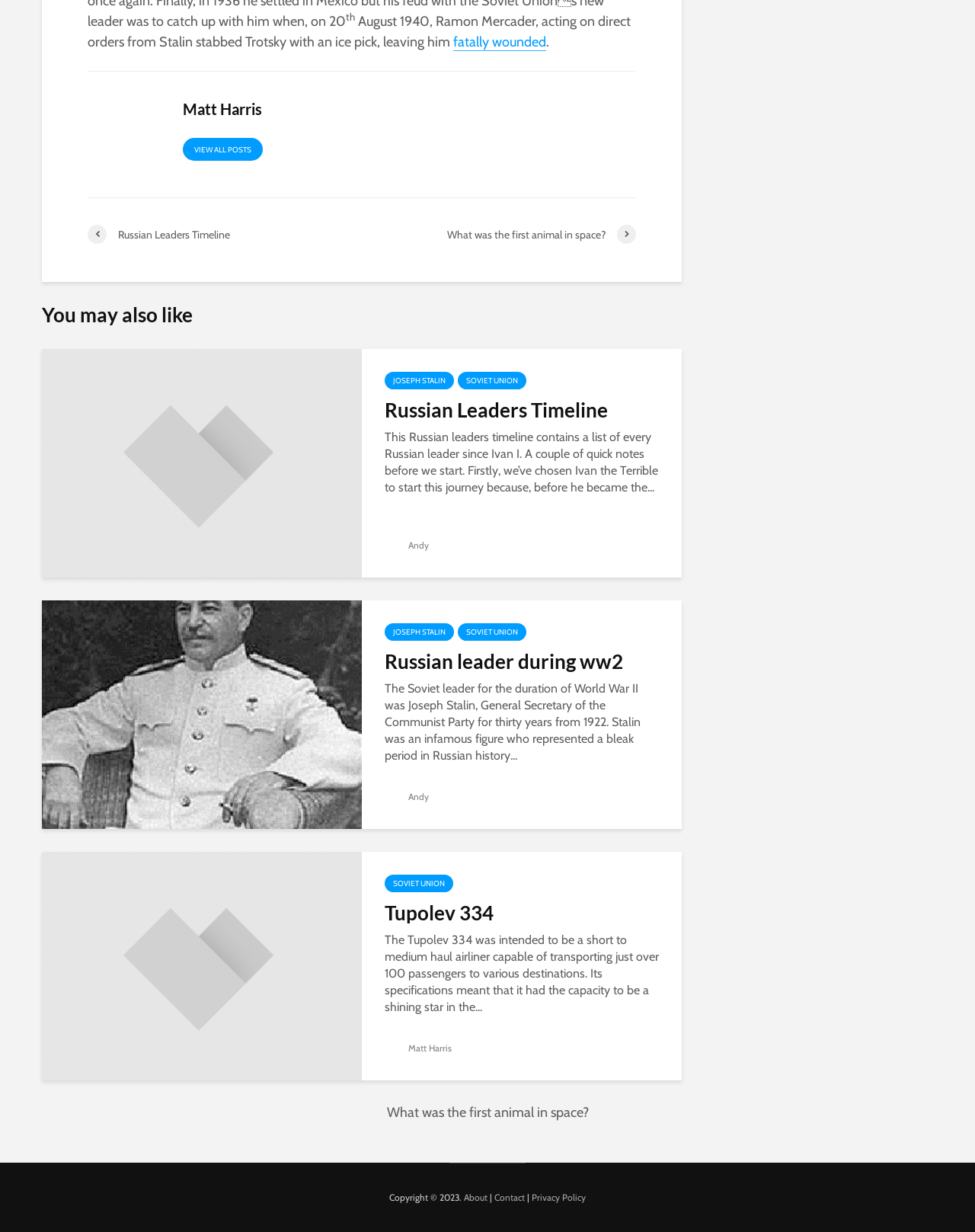Identify the bounding box coordinates of the part that should be clicked to carry out this instruction: "Contact us".

[0.507, 0.967, 0.538, 0.976]